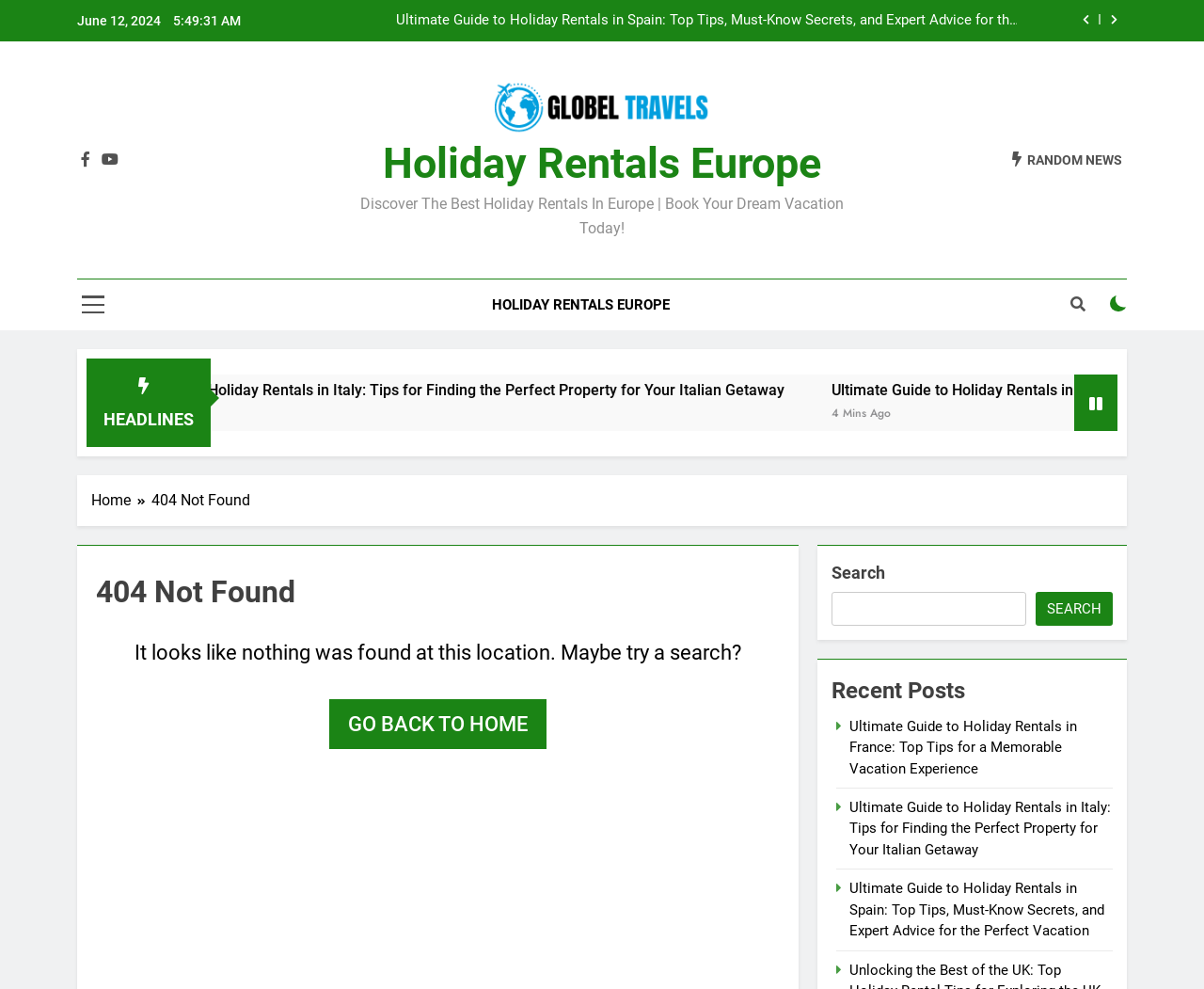Respond to the following question with a brief word or phrase:
What is the purpose of the search box?

To search the website